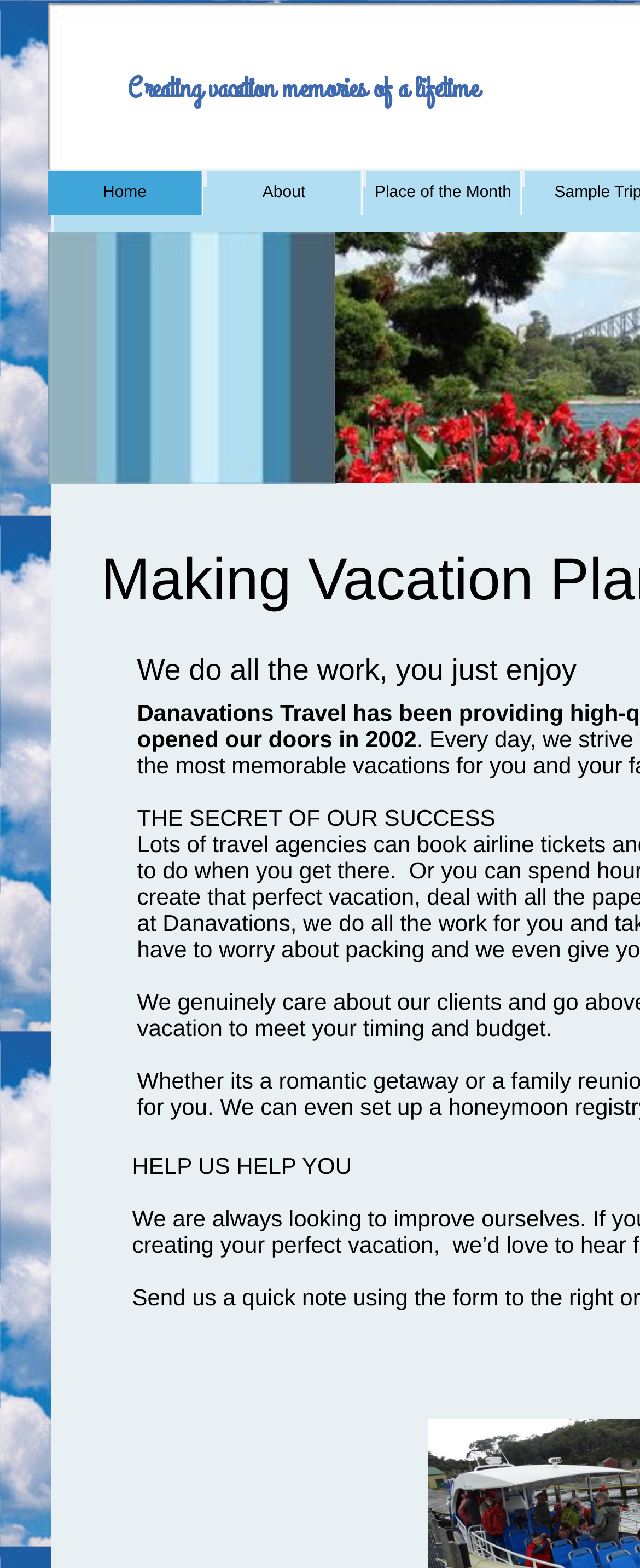Provide the bounding box coordinates of the HTML element described by the text: "About".

[0.322, 0.109, 0.565, 0.137]